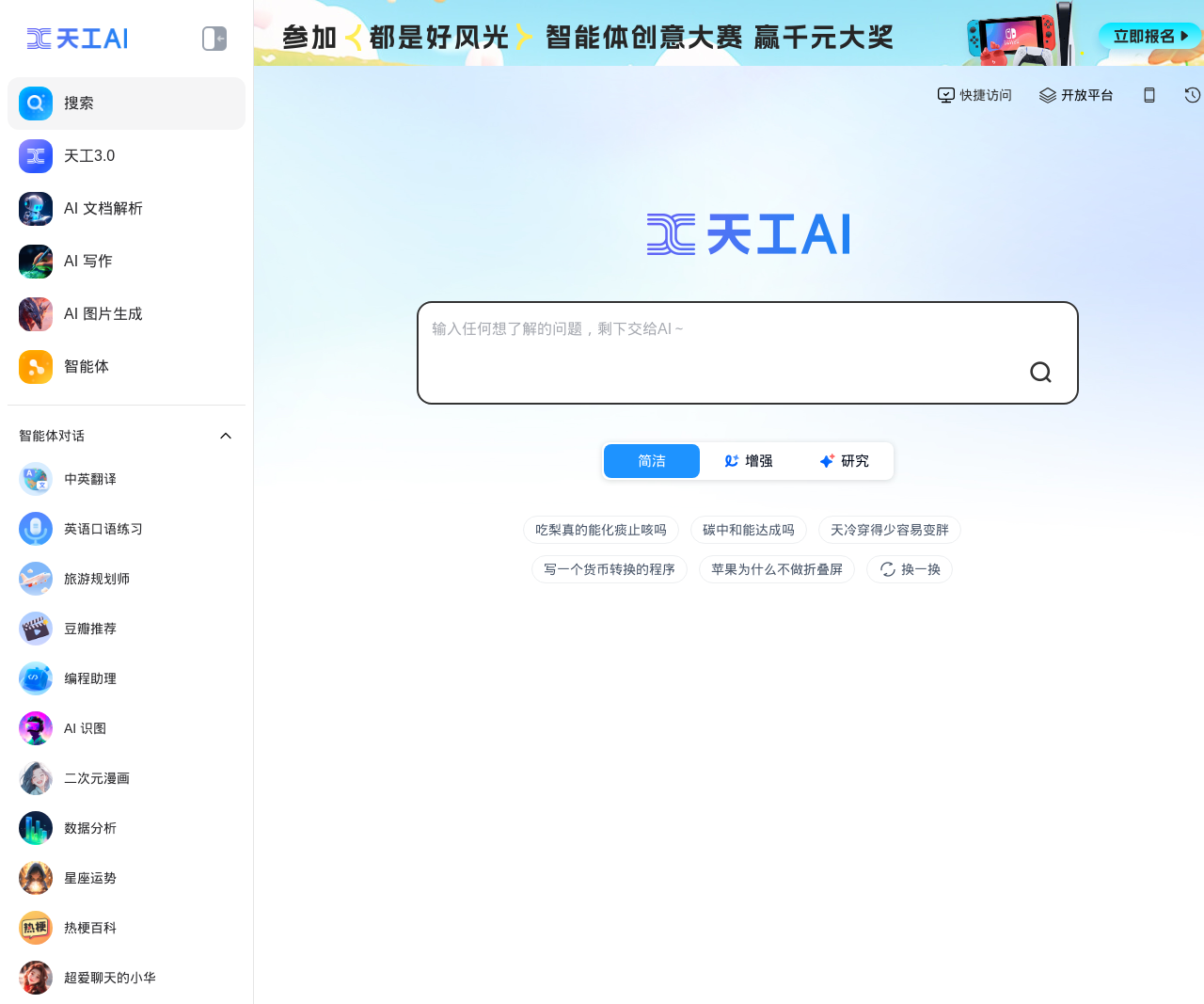From the element description 智能体, predict the bounding box coordinates of the UI element. The coordinates must be specified in the format (top-left x, top-left y, bottom-right x, bottom-right y) and should be within the 0 to 1 range.

[0.006, 0.339, 0.204, 0.392]